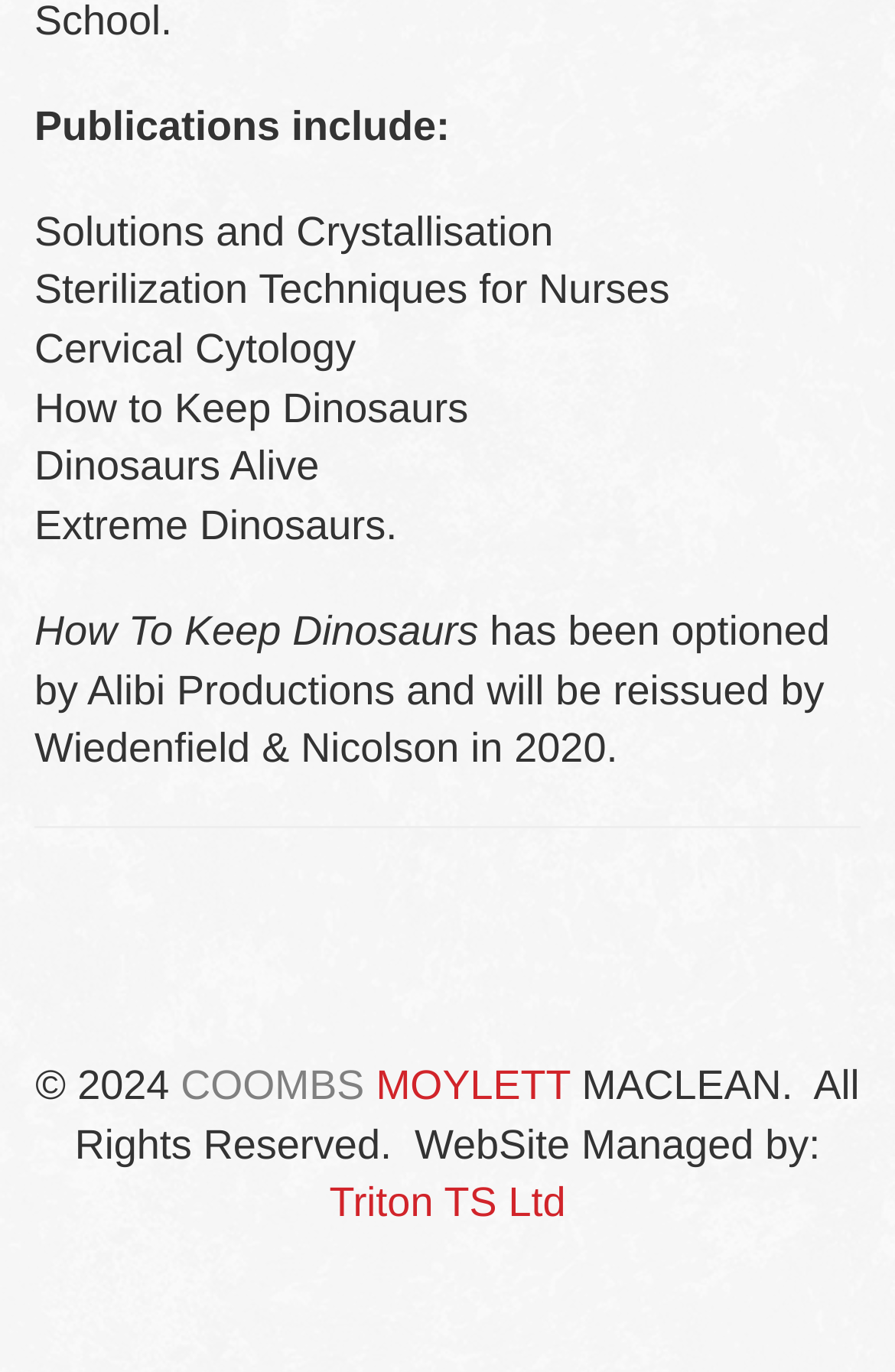How many authors are mentioned on the webpage?
Examine the image closely and answer the question with as much detail as possible.

I counted the number of author names mentioned on the webpage, which are 'COOMBS', 'MOYLETT', and 'MACLEAN'.